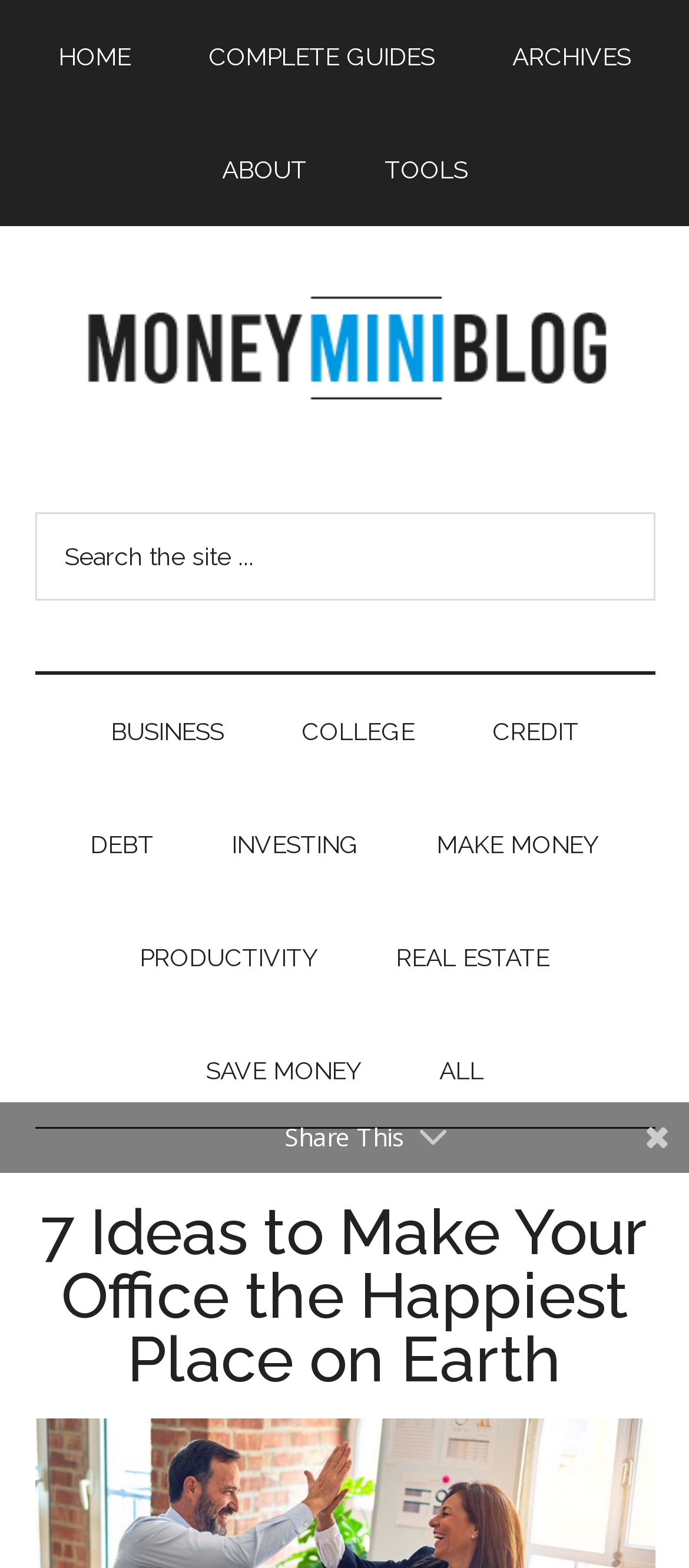Please respond to the question using a single word or phrase:
What is the text on the button next to the search box?

SEARCH